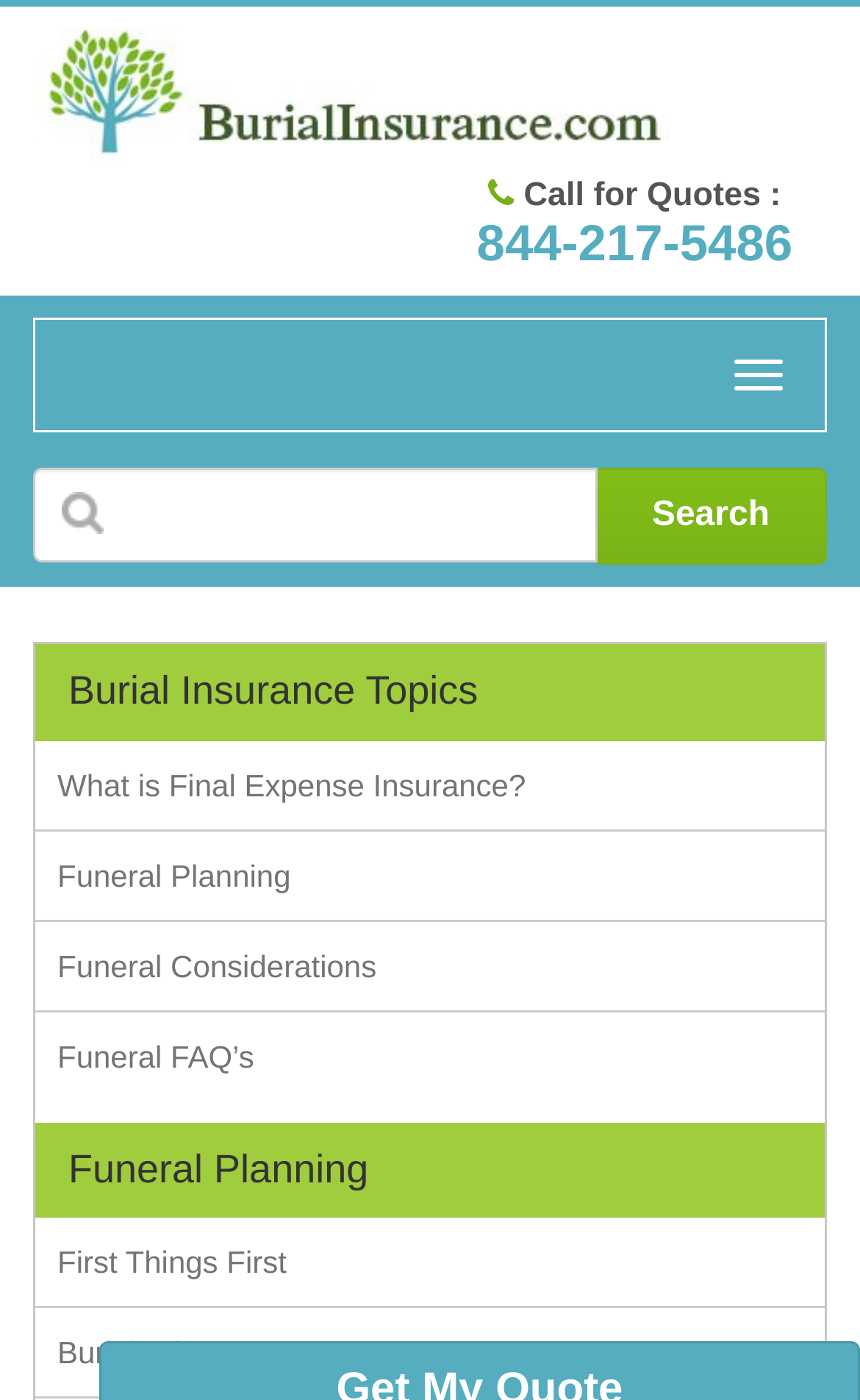Using the webpage screenshot and the element description Burial Etiquette, determine the bounding box coordinates. Specify the coordinates in the format (top-left x, top-left y, bottom-right x, bottom-right y) with values ranging from 0 to 1.

[0.067, 0.954, 0.31, 0.979]